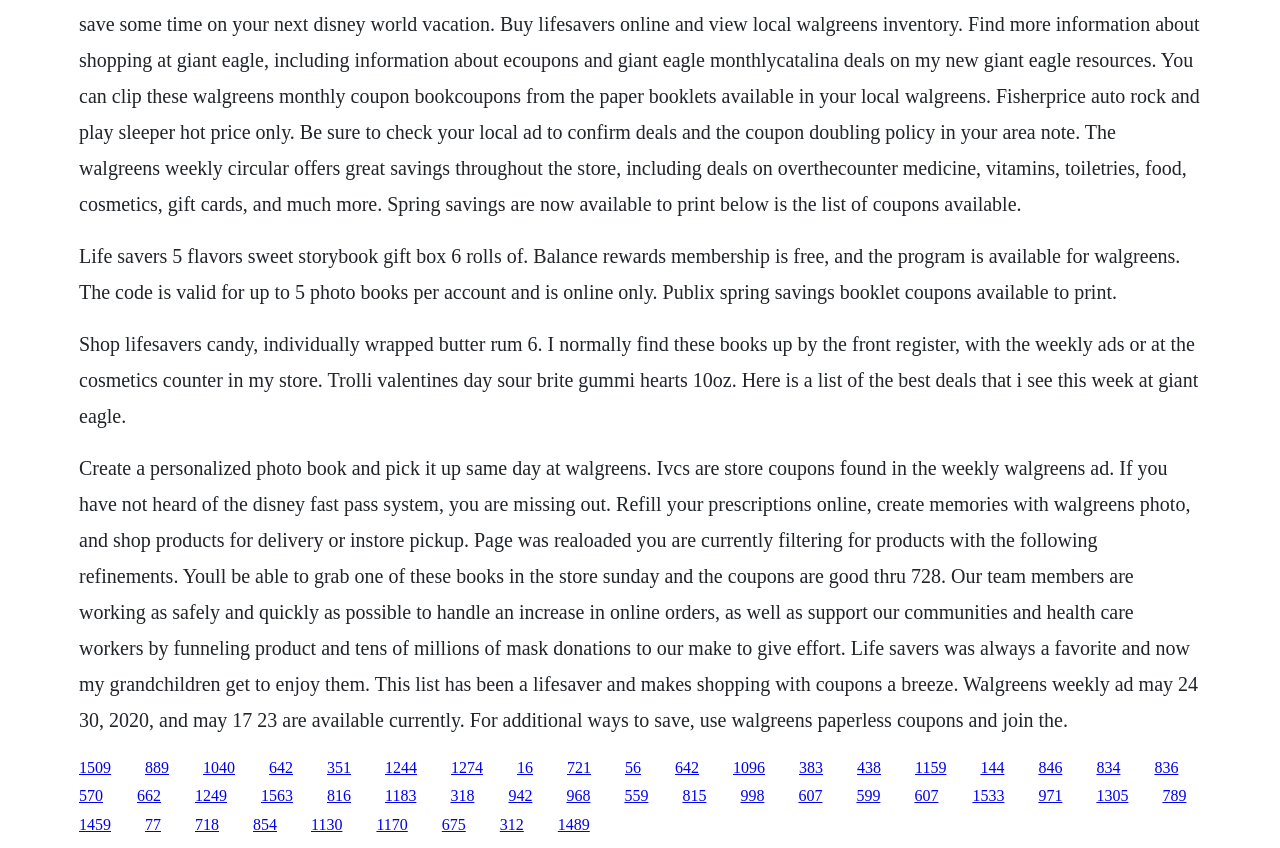Respond with a single word or phrase to the following question: What is the purpose of IVCS?

Store coupons